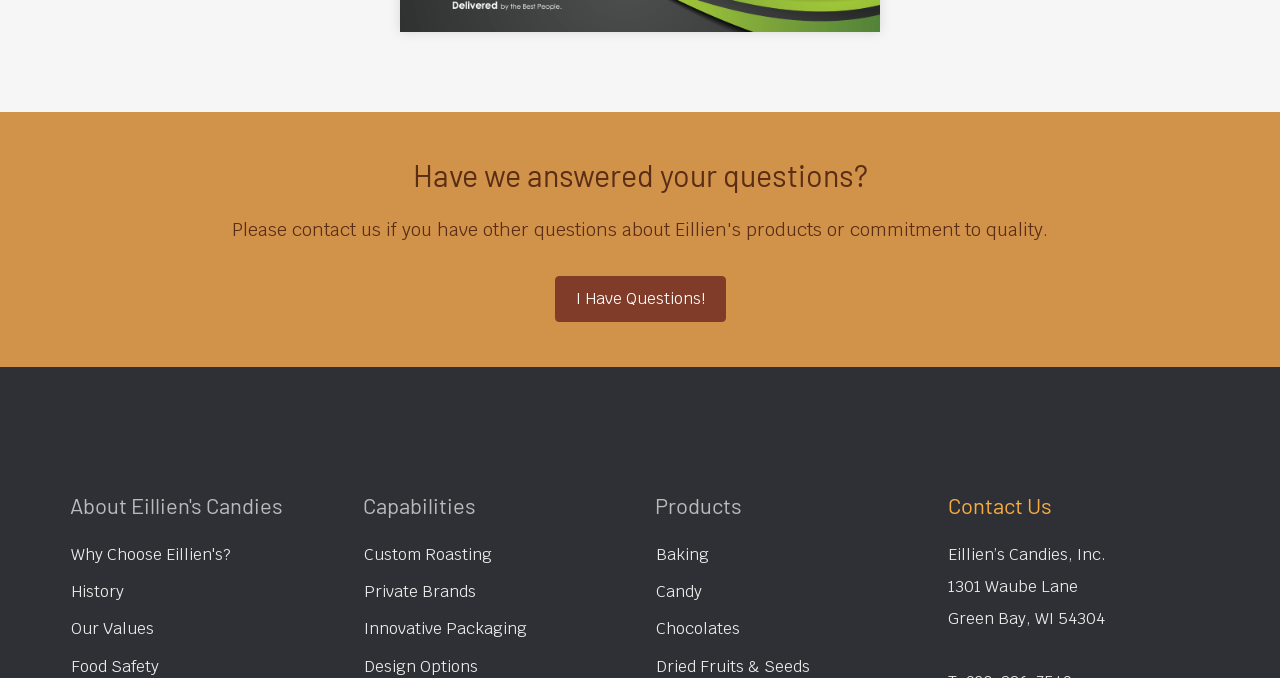Please determine the bounding box coordinates of the element to click on in order to accomplish the following task: "Click on 'I Have Questions!' link". Ensure the coordinates are four float numbers ranging from 0 to 1, i.e., [left, top, right, bottom].

[0.433, 0.407, 0.567, 0.475]